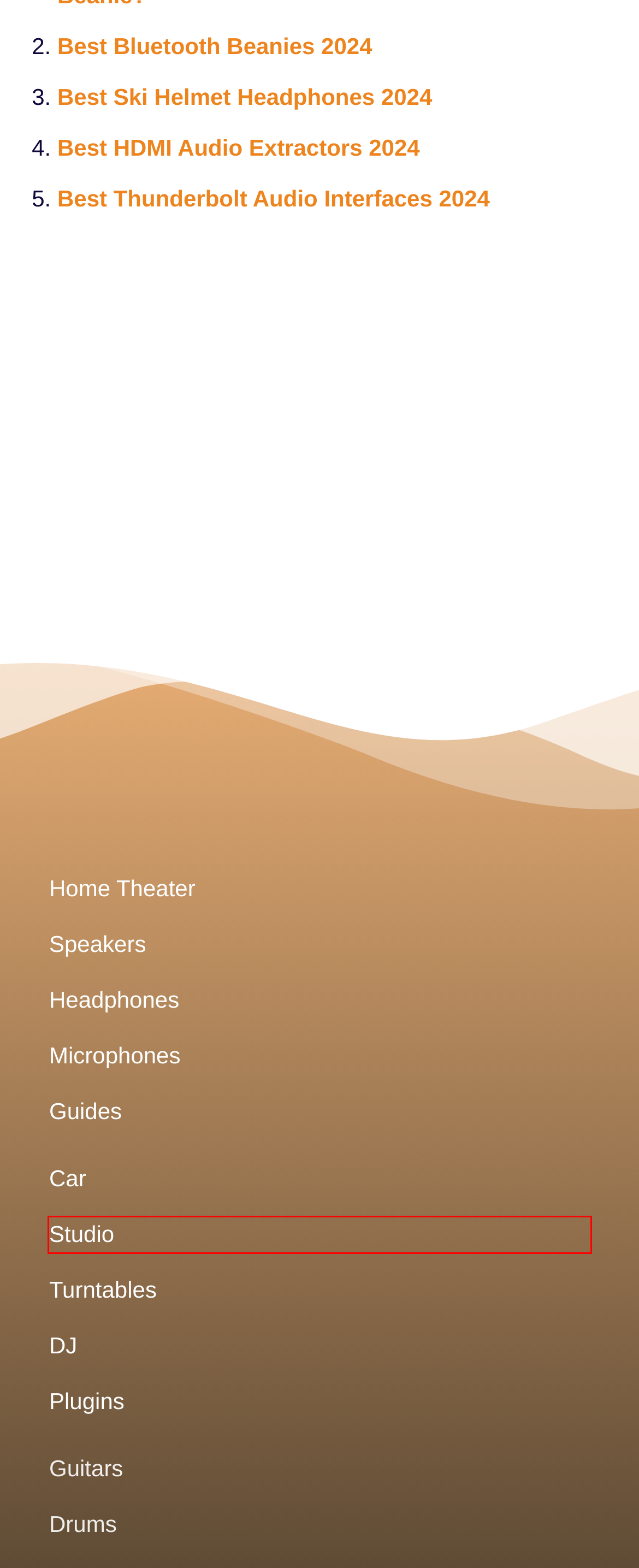You have a screenshot showing a webpage with a red bounding box highlighting an element. Choose the webpage description that best fits the new webpage after clicking the highlighted element. The descriptions are:
A. Speakers - Audiophiles
B. Microphones - Audiophiles
C. Home Theater - Audiophiles
D. Guitars - Audiophiles
E. DJ - Audiophiles
F. Turntable - Audiophiles
G. Studio - Audiophiles
H. Guides - Audiophiles

G